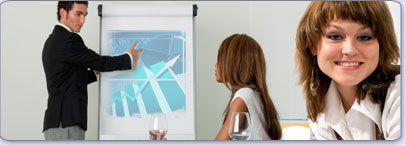Describe the image with as much detail as possible.

The image showcases a professional setting where a man in a suit is presenting information on a flip chart, highlighting graphs or data, indicative of a business or academic presentation. Two women are seated, attentively listening; one woman on the left side is slightly turned away from the camera, while the woman on the right is smiling and looking directly at the viewer, suggesting engagement and interest in the discussion. The atmosphere appears focused and collaborative, reflecting an educational or training context, possibly related to advertising design or a similar field of study, aligning with the theme of pursuing degrees in creative disciplines.